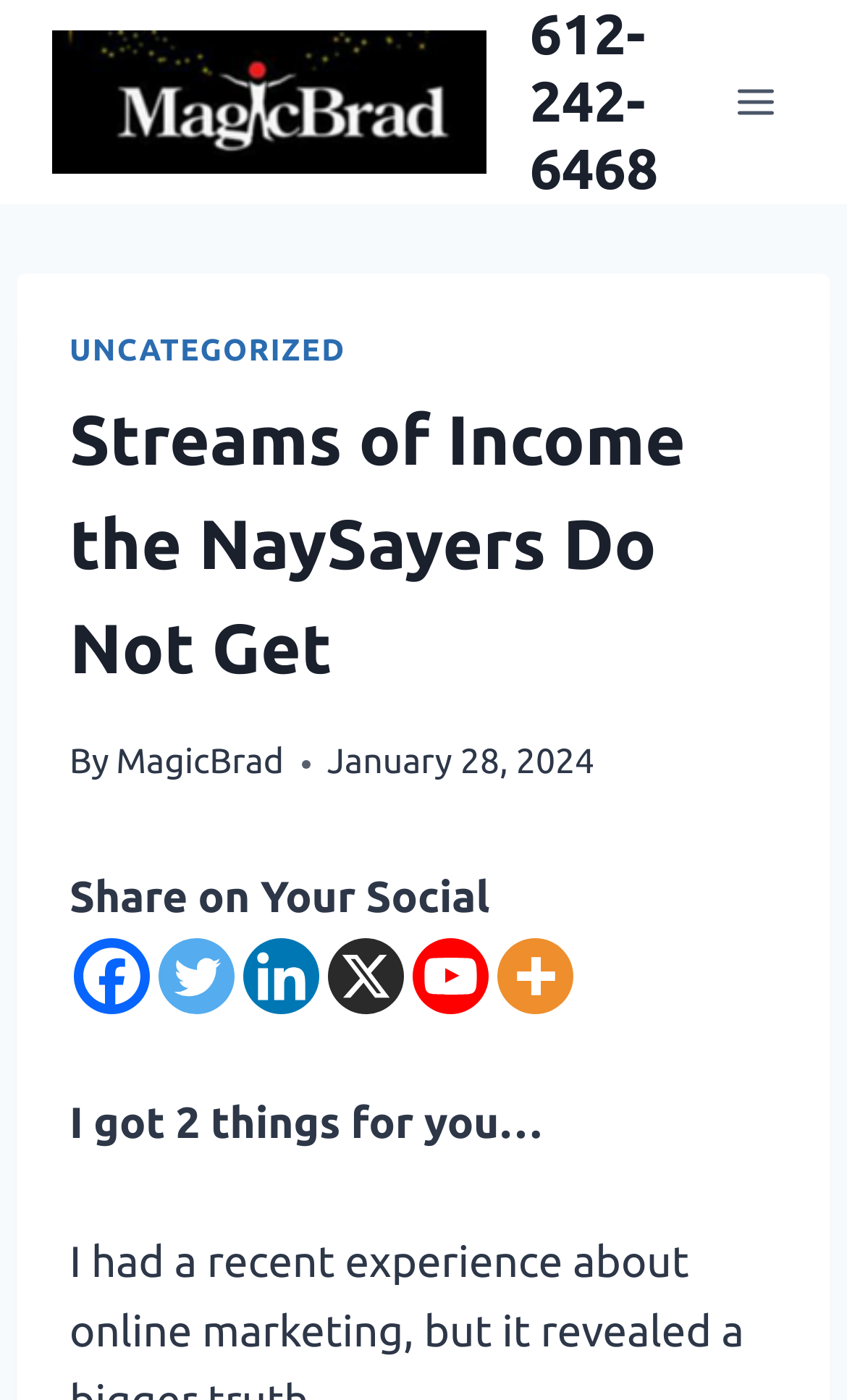Identify the bounding box coordinates of the region I need to click to complete this instruction: "Open the menu".

[0.844, 0.048, 0.938, 0.097]